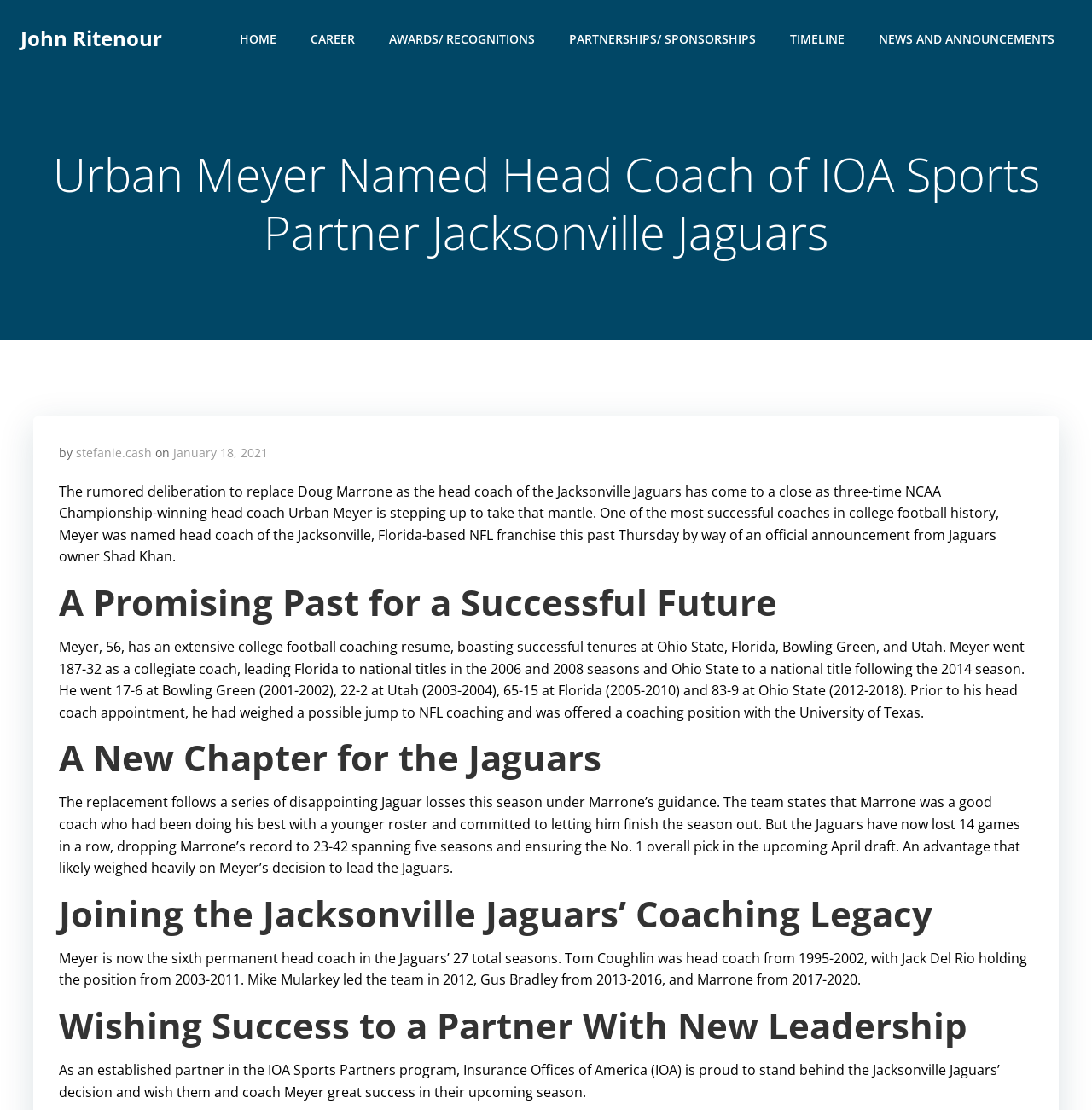Identify the bounding box coordinates of the area that should be clicked in order to complete the given instruction: "Check the timeline". The bounding box coordinates should be four float numbers between 0 and 1, i.e., [left, top, right, bottom].

[0.723, 0.027, 0.773, 0.043]